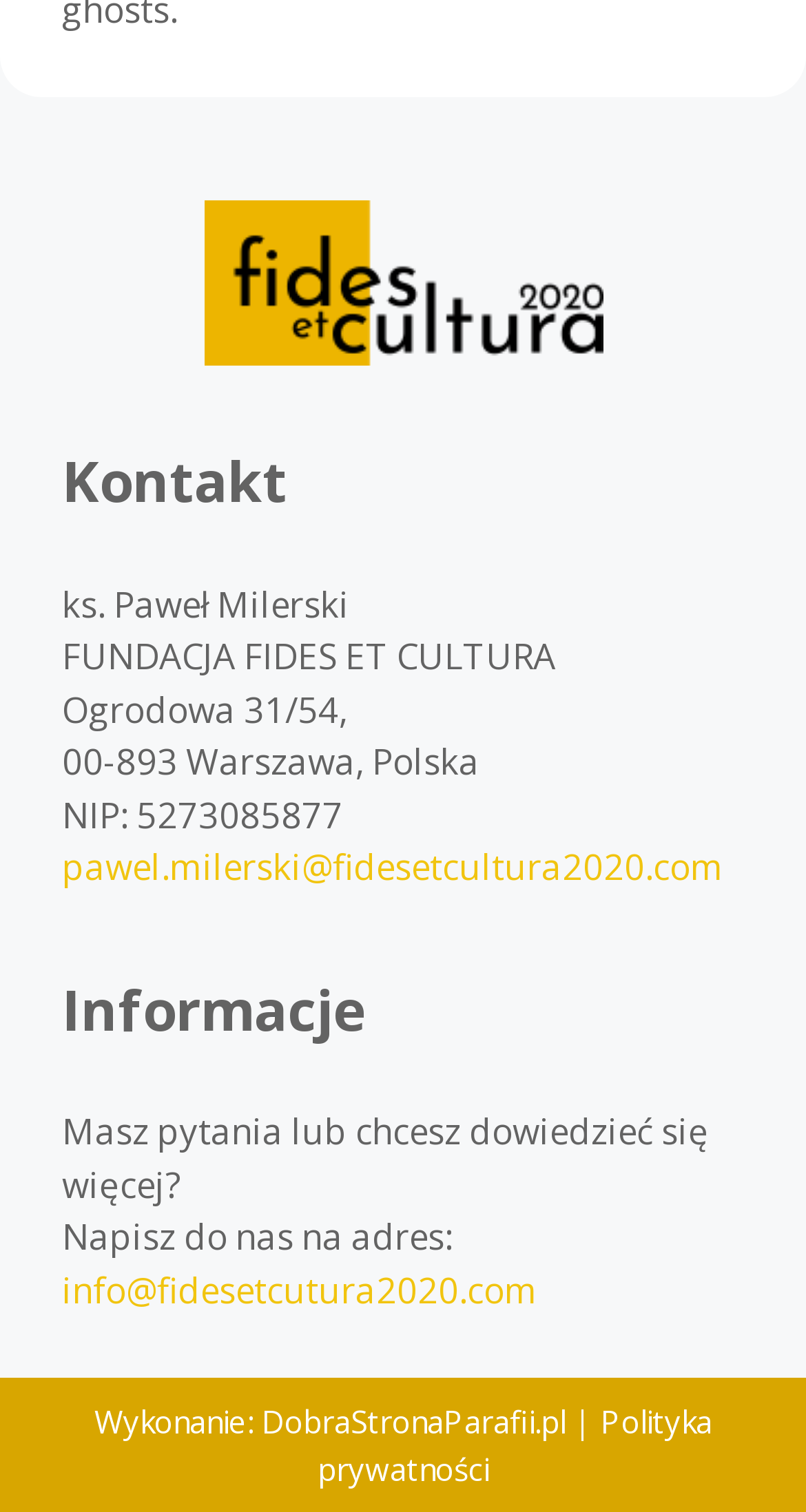Extract the bounding box coordinates of the UI element described by: "Polityka prywatności". The coordinates should include four float numbers ranging from 0 to 1, e.g., [left, top, right, bottom].

[0.394, 0.927, 0.883, 0.985]